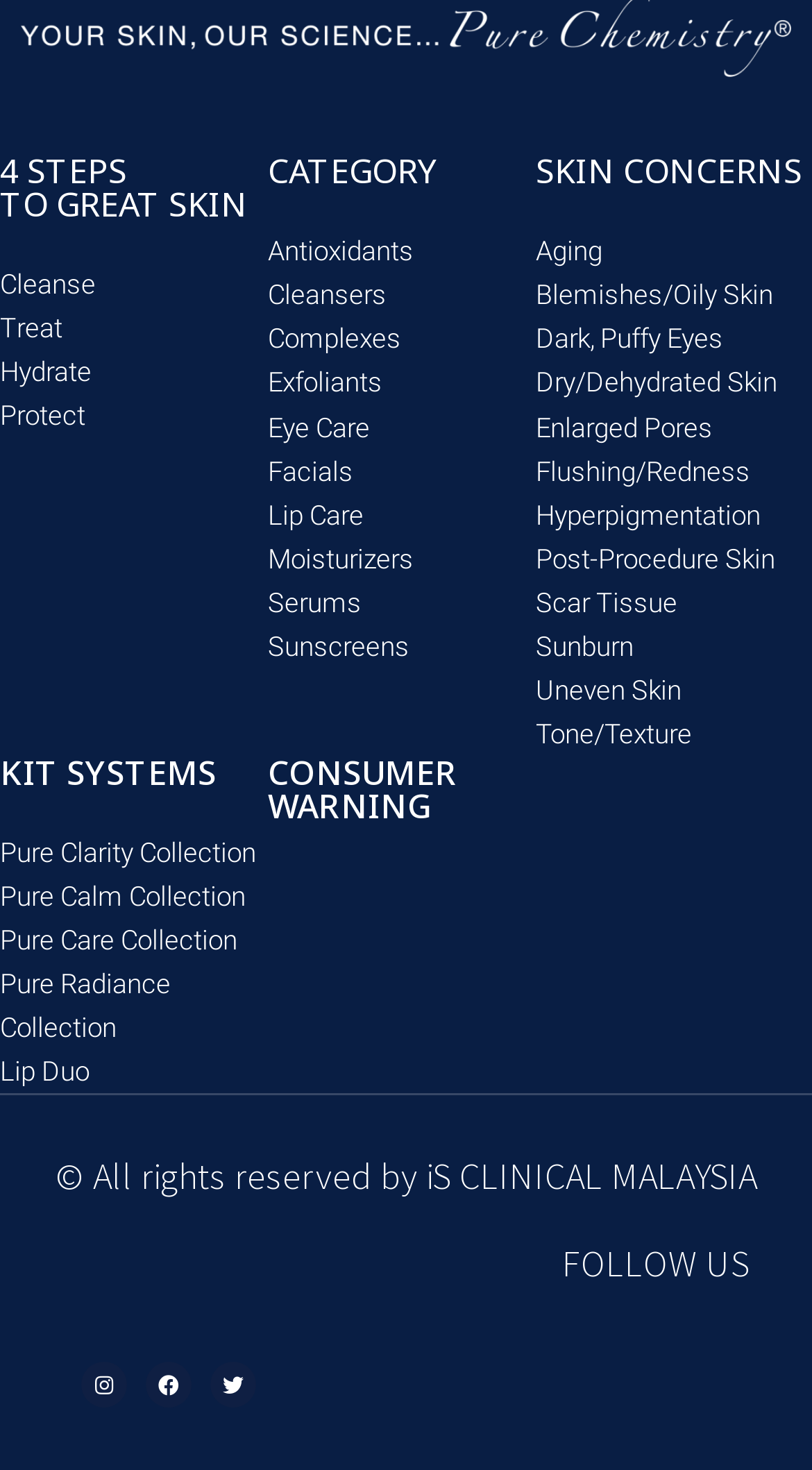How many links are under 'CATEGORY'?
Based on the screenshot, answer the question with a single word or phrase.

9